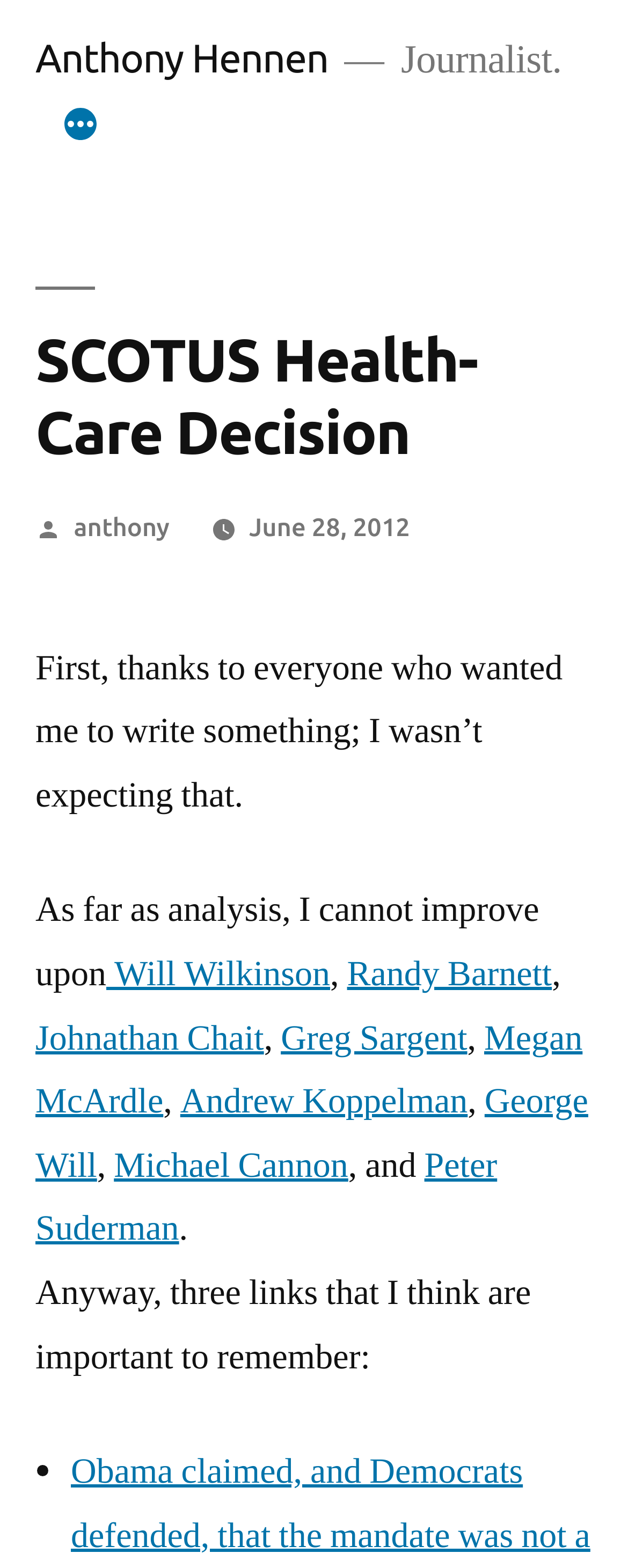Use a single word or phrase to answer the following:
How many links are mentioned in the article?

9